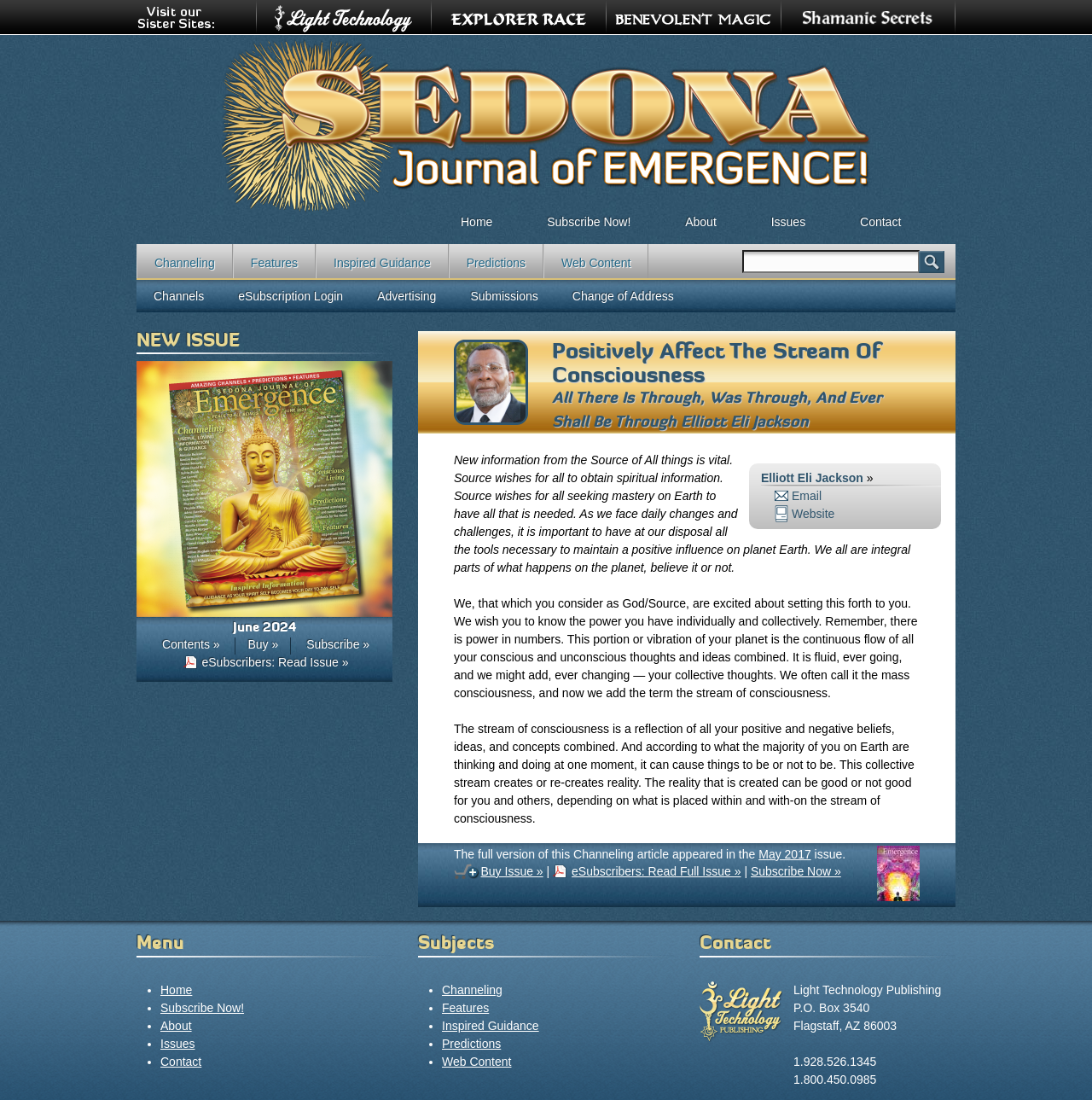Please identify the bounding box coordinates of the element's region that needs to be clicked to fulfill the following instruction: "Read full issue of May 2017". The bounding box coordinates should consist of four float numbers between 0 and 1, i.e., [left, top, right, bottom].

[0.506, 0.784, 0.679, 0.8]